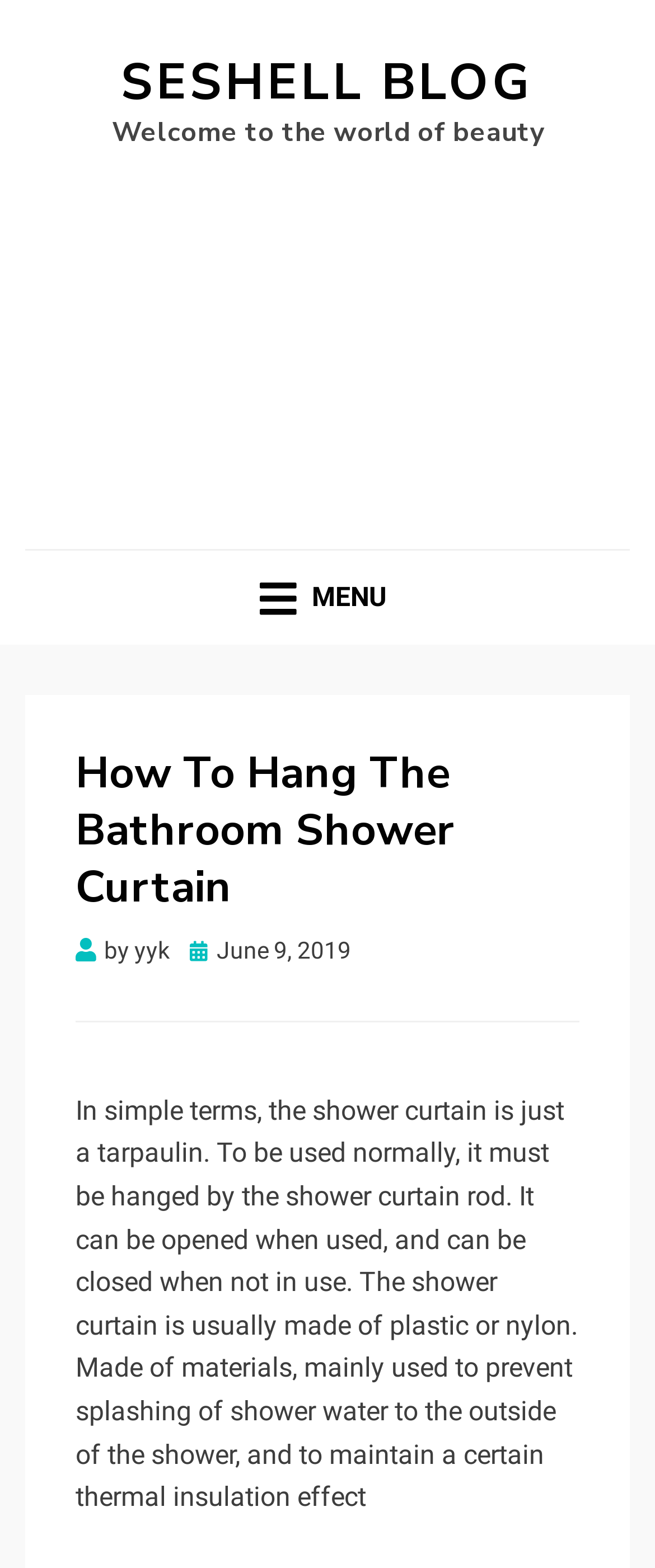Determine the bounding box coordinates of the UI element described below. Use the format (top-left x, top-left y, bottom-right x, bottom-right y) with floating point numbers between 0 and 1: What Links Here

None